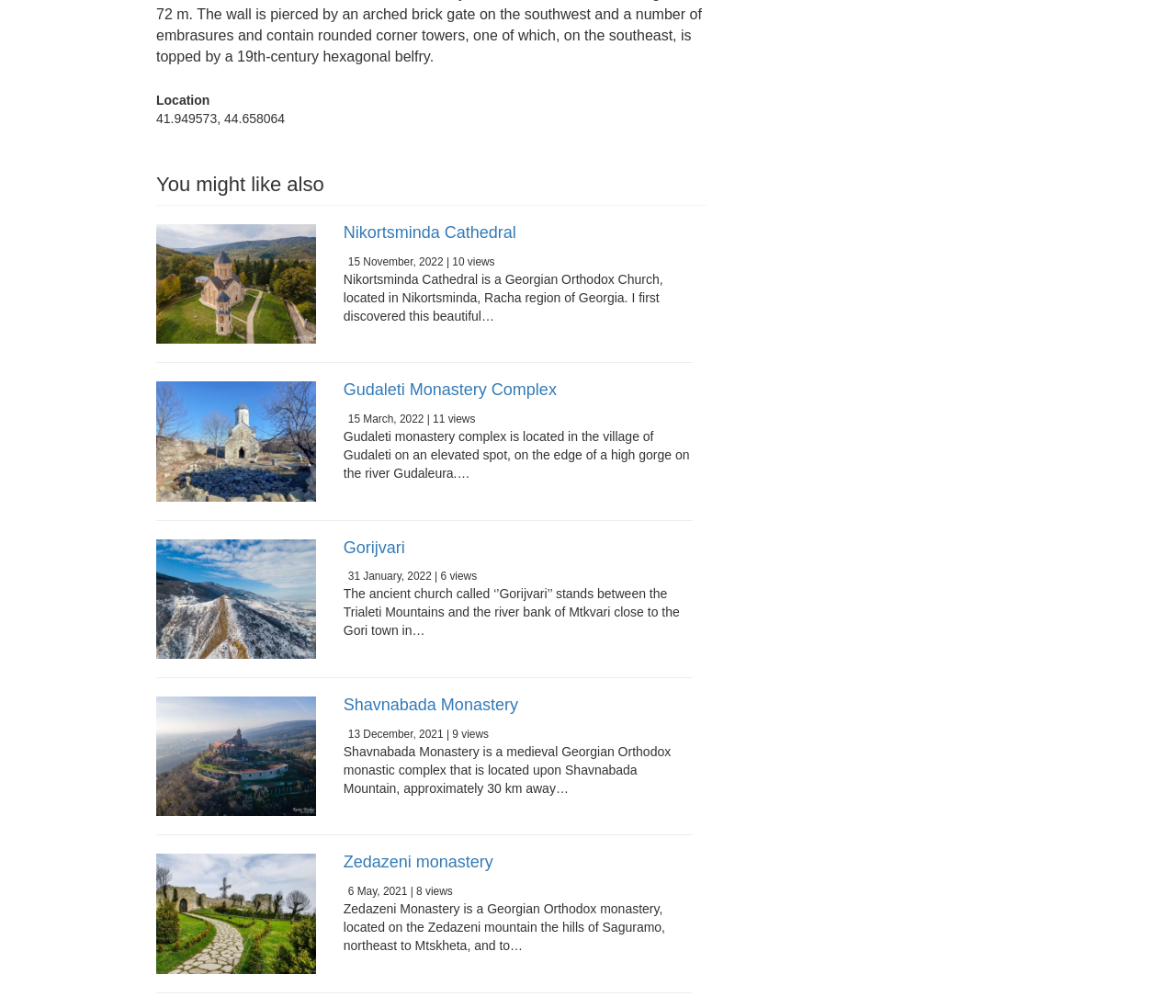Refer to the image and provide an in-depth answer to the question:
How many views does Gorijvari have?

I found the text '| 6 views' next to the heading 'Gorijvari', which indicates that Gorijvari has 6 views.